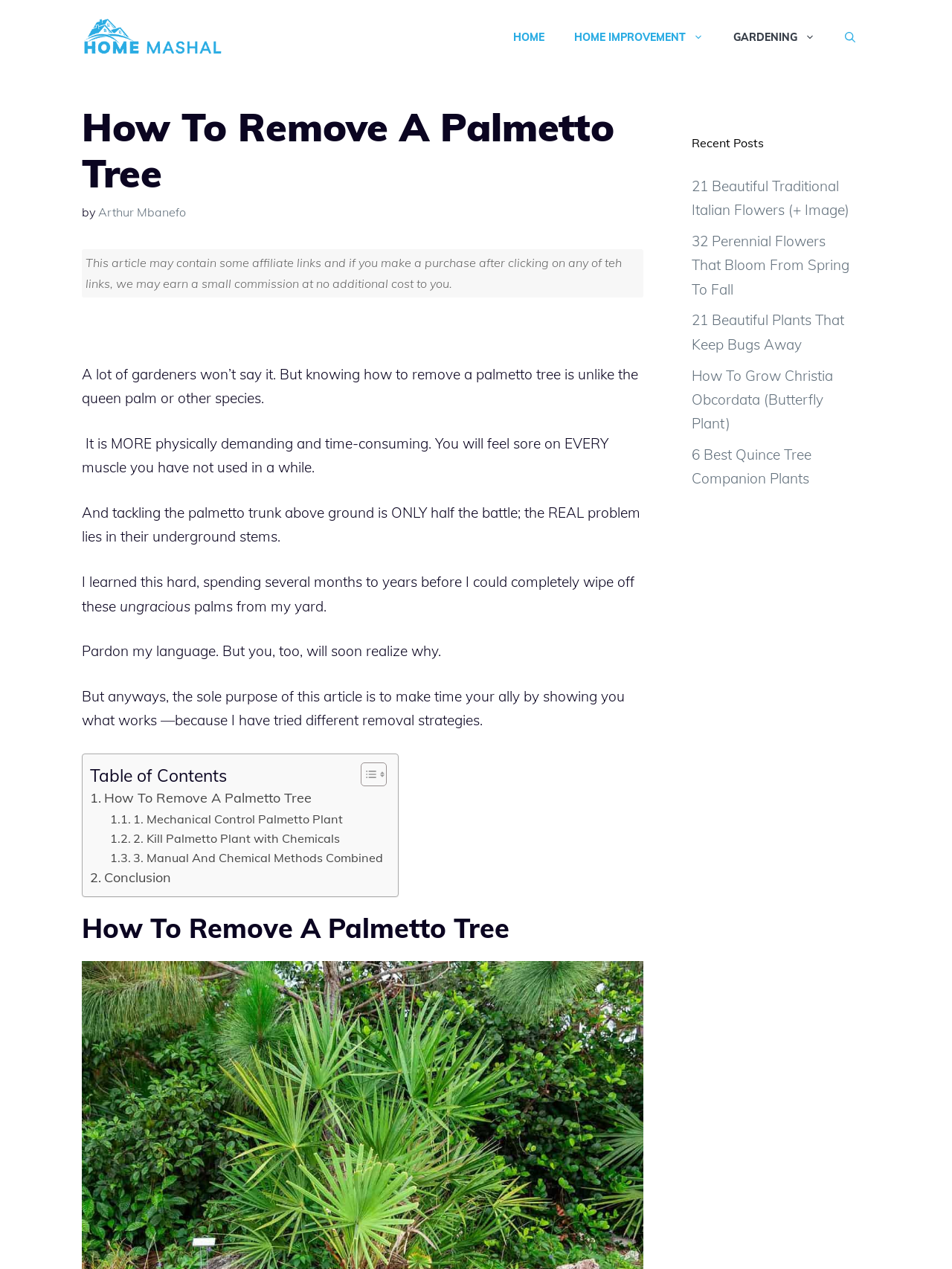Locate the bounding box coordinates of the area to click to fulfill this instruction: "Toggle the table of contents". The bounding box should be presented as four float numbers between 0 and 1, in the order [left, top, right, bottom].

[0.367, 0.6, 0.403, 0.62]